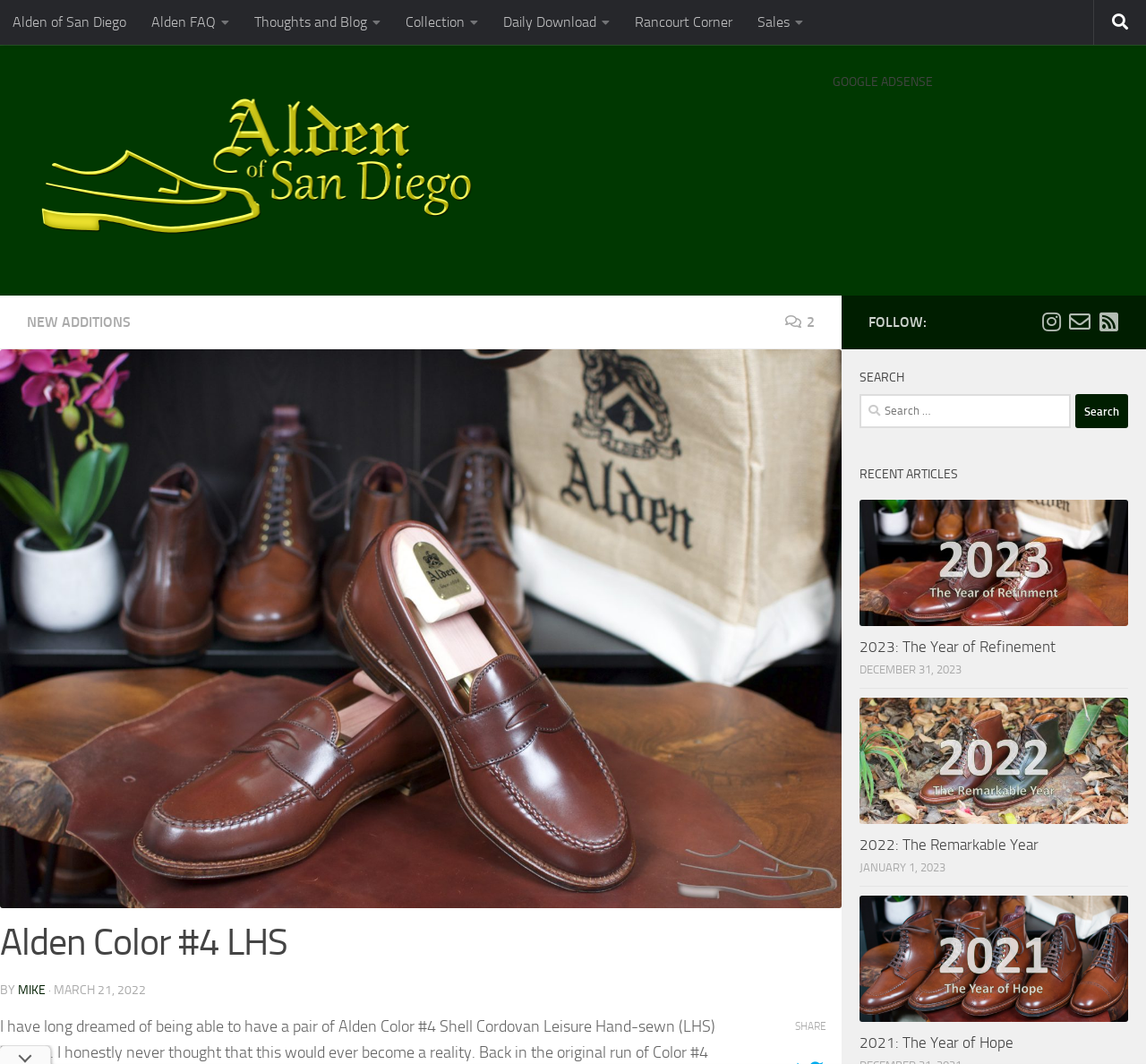Can you specify the bounding box coordinates for the region that should be clicked to fulfill this instruction: "Follow on Instagram".

[0.908, 0.292, 0.927, 0.312]